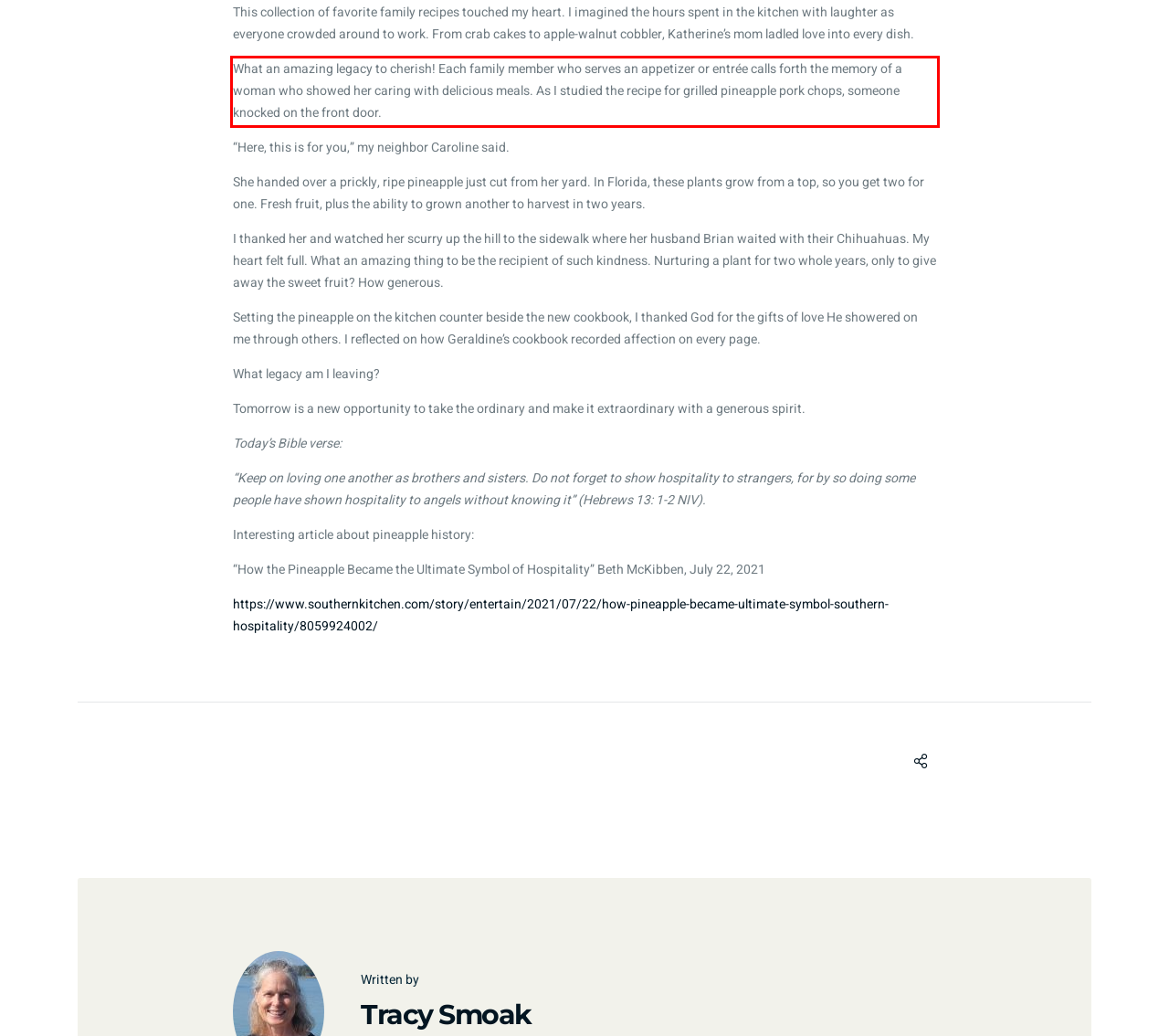Please recognize and transcribe the text located inside the red bounding box in the webpage image.

What an amazing legacy to cherish! Each family member who serves an appetizer or entrée calls forth the memory of a woman who showed her caring with delicious meals. As I studied the recipe for grilled pineapple pork chops, someone knocked on the front door.